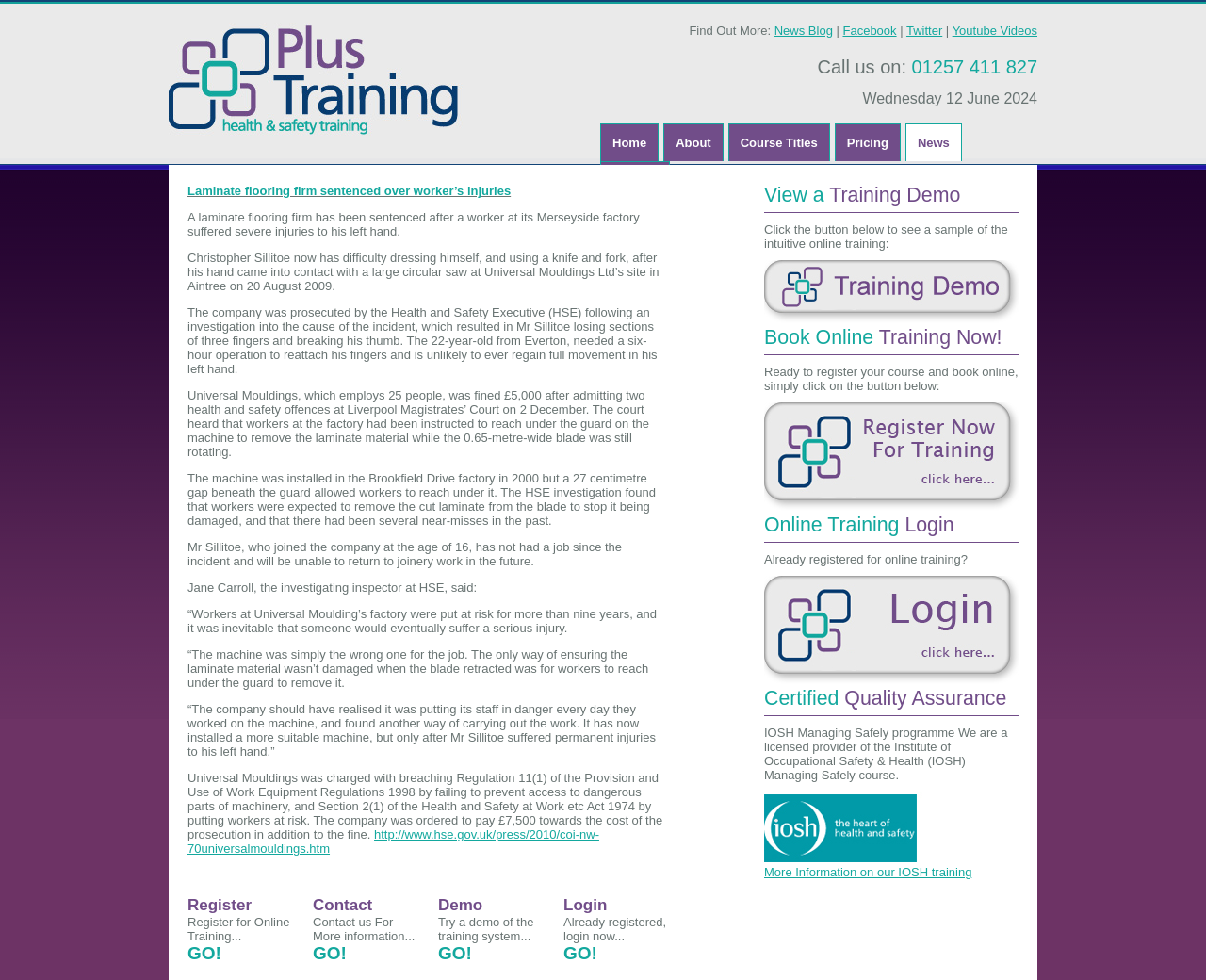Please provide a comprehensive answer to the question based on the screenshot: What is the company fined for?

The company, Universal Mouldings, was fined £5,000 after admitting two health and safety offences at Liverpool Magistrates’ Court on 2 December.